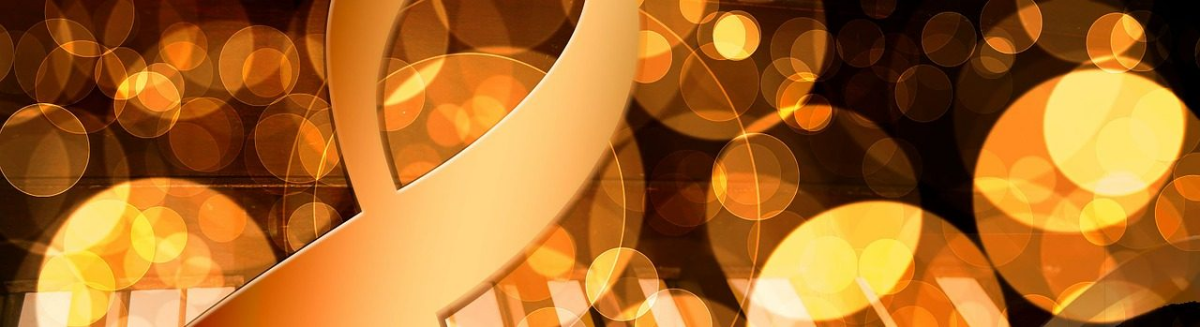Thoroughly describe everything you see in the image.

The image features an artistic composition centered around a vibrant golden ribbon, symbolizing the uplifting influence of music. This ribbon elegantly weaves through a background of shimmering bokeh lights, created with warm hues of gold and amber, evoking a sense of warmth and joy. Below, faint outlines of a piano keyboard add depth, reinforcing the theme of music and its emotional connectivity. This visual representation beautifully encapsulates the power of music as a tool for enhancing life experiences, such as sharpening memory and promoting relaxation, as suggested by the accompanying text on the webpage.